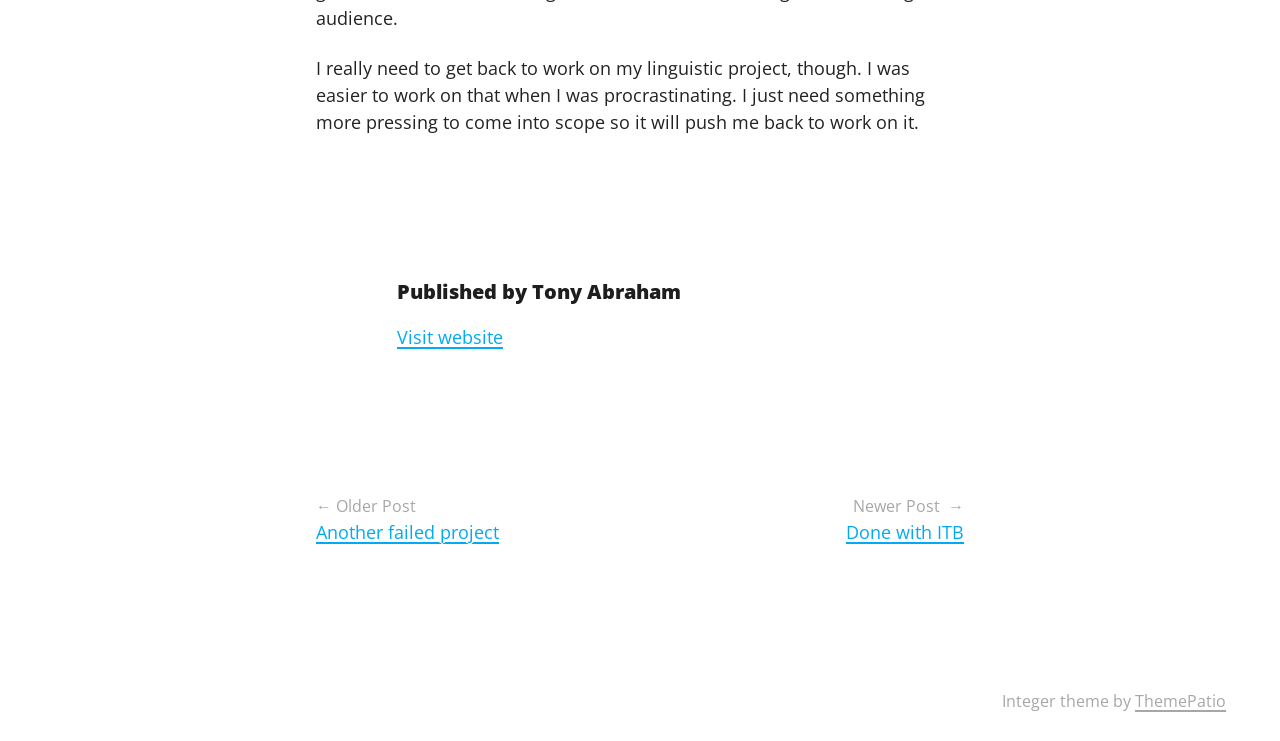Identify and provide the bounding box for the element described by: "Visit website".

[0.31, 0.439, 0.393, 0.471]